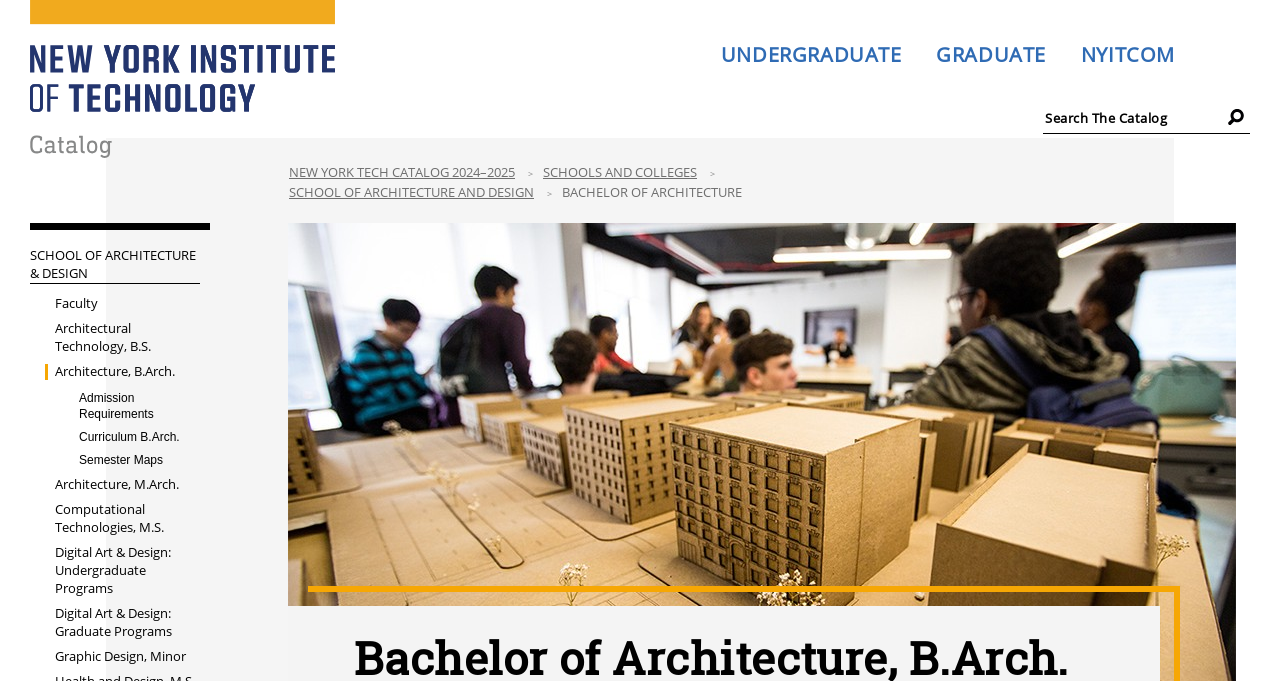What is the name of the program?
Look at the image and answer with only one word or phrase.

Bachelor of Architecture